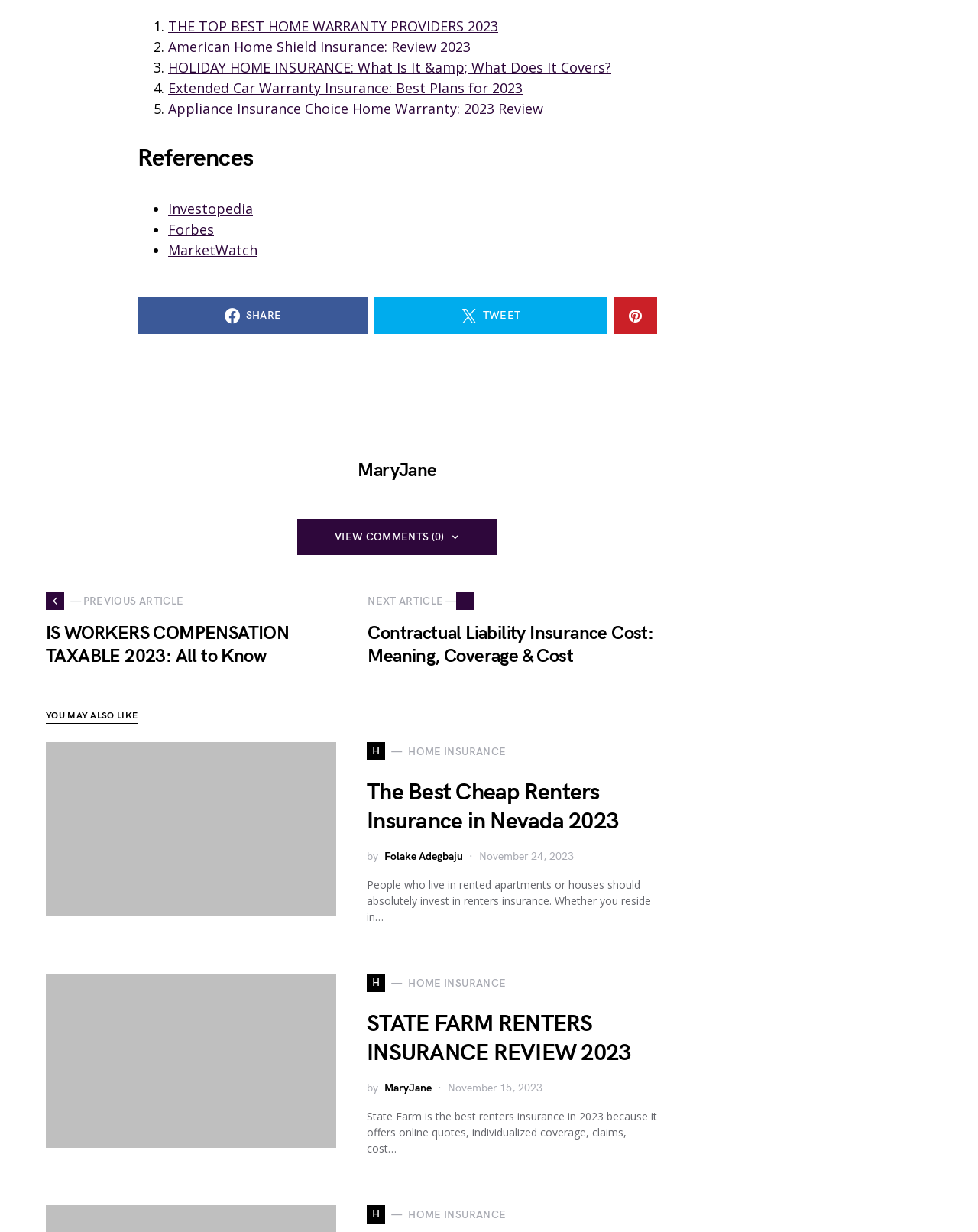Highlight the bounding box coordinates of the element that should be clicked to carry out the following instruction: "Click on THE TOP BEST HOME WARRANTY PROVIDERS 2023". The coordinates must be given as four float numbers ranging from 0 to 1, i.e., [left, top, right, bottom].

[0.172, 0.014, 0.509, 0.029]